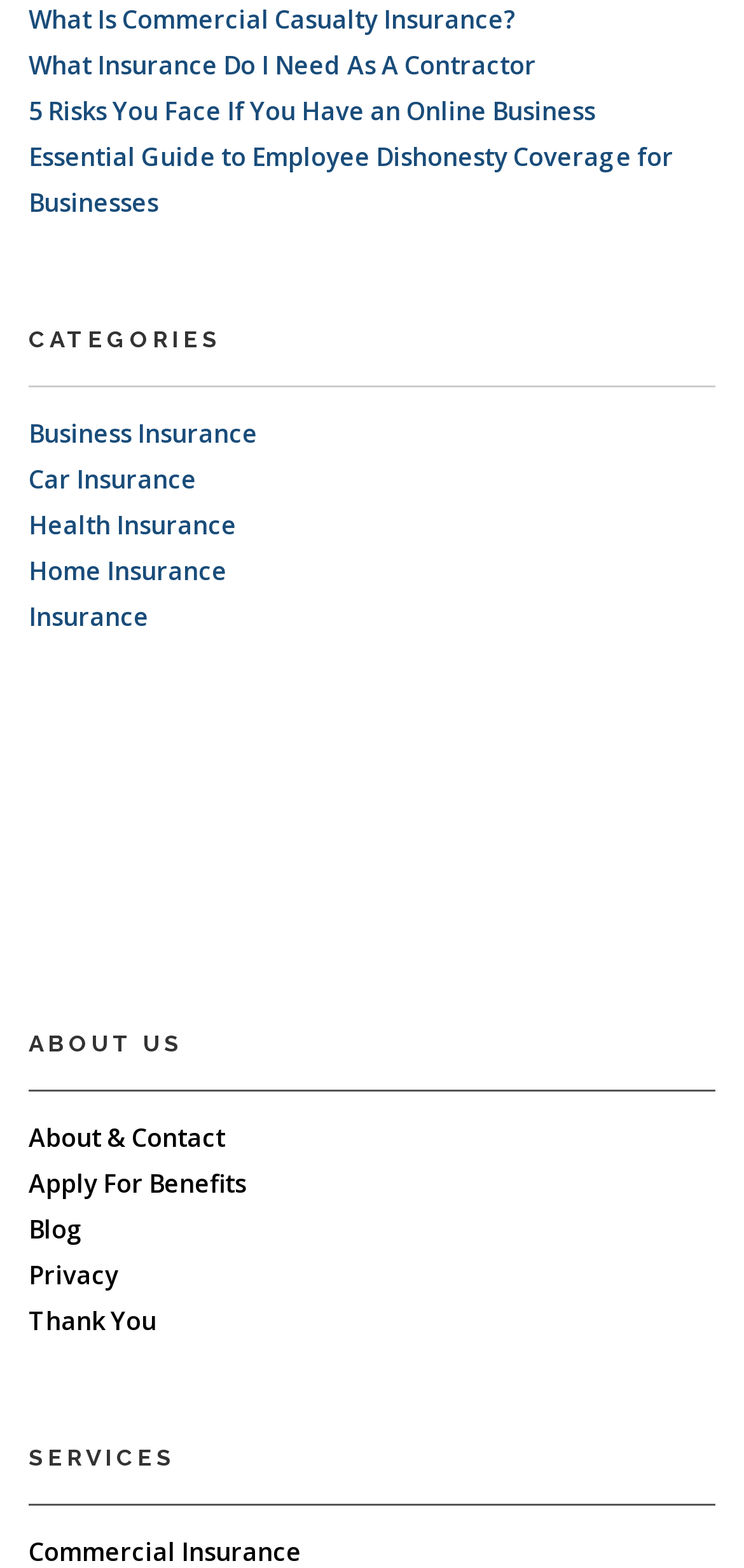Determine the bounding box coordinates for the region that must be clicked to execute the following instruction: "Read about employee dishonesty coverage".

[0.038, 0.089, 0.905, 0.14]